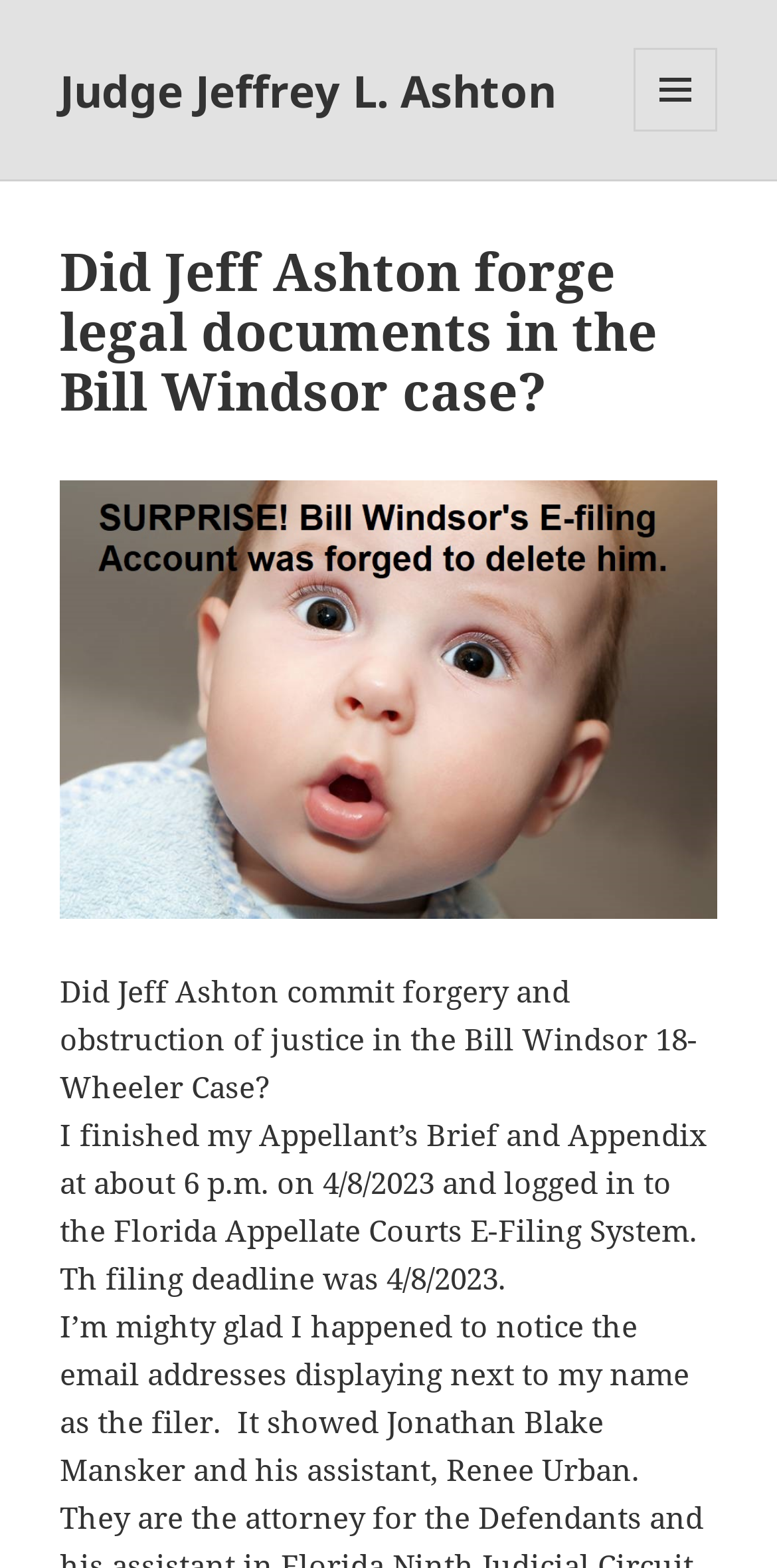Extract the main heading text from the webpage.

Did Jeff Ashton forge legal documents in the Bill Windsor case?